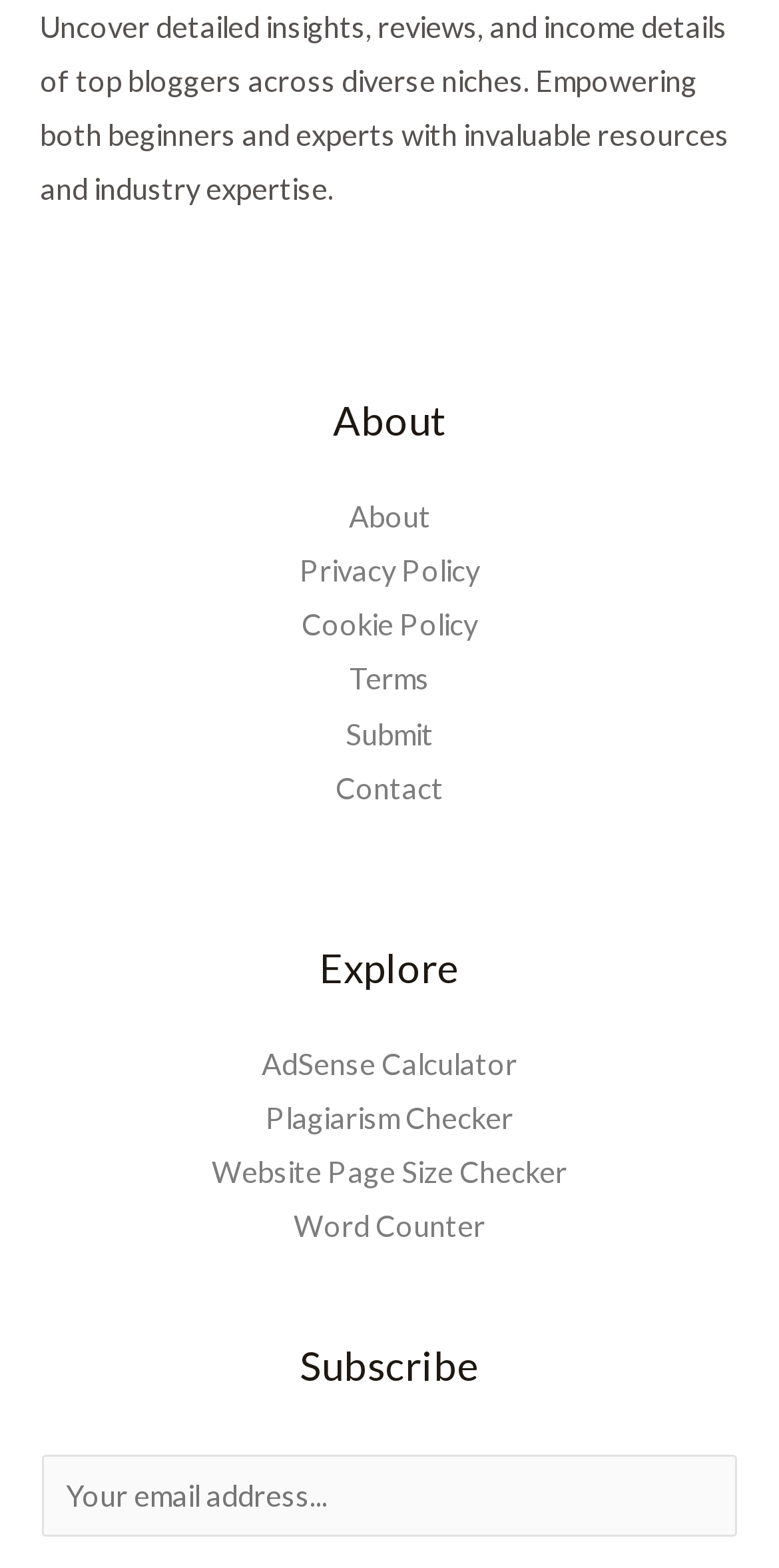What is the purpose of the 'Footer Widget 2'?
From the image, respond with a single word or phrase.

To provide navigation links